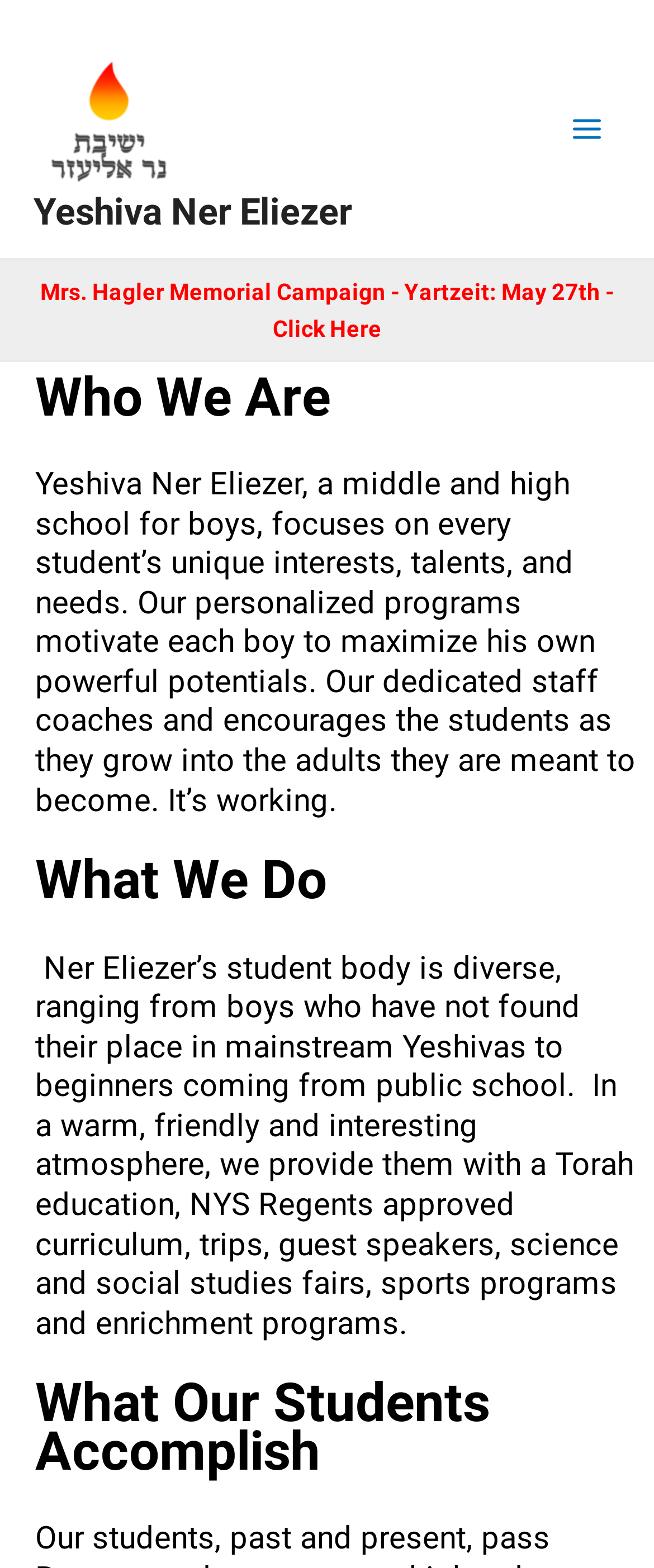What is the focus of the yeshiva?
Using the visual information, respond with a single word or phrase.

Personalized programs